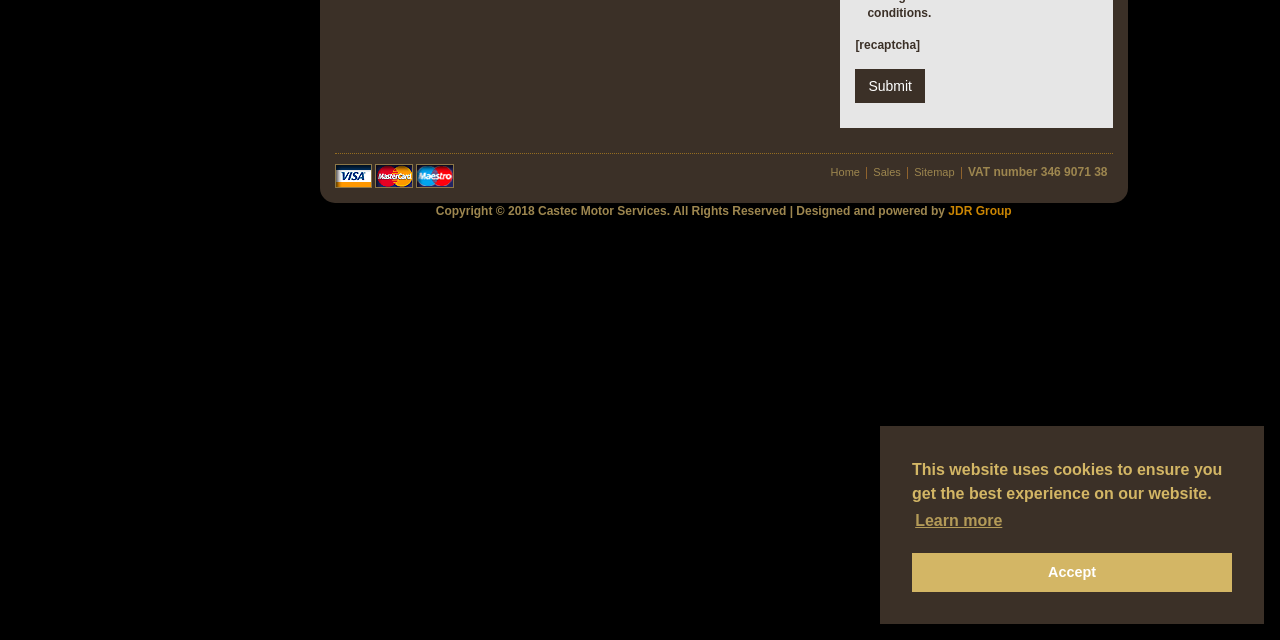Identify the bounding box for the UI element specified in this description: "JDR Group". The coordinates must be four float numbers between 0 and 1, formatted as [left, top, right, bottom].

[0.741, 0.319, 0.79, 0.341]